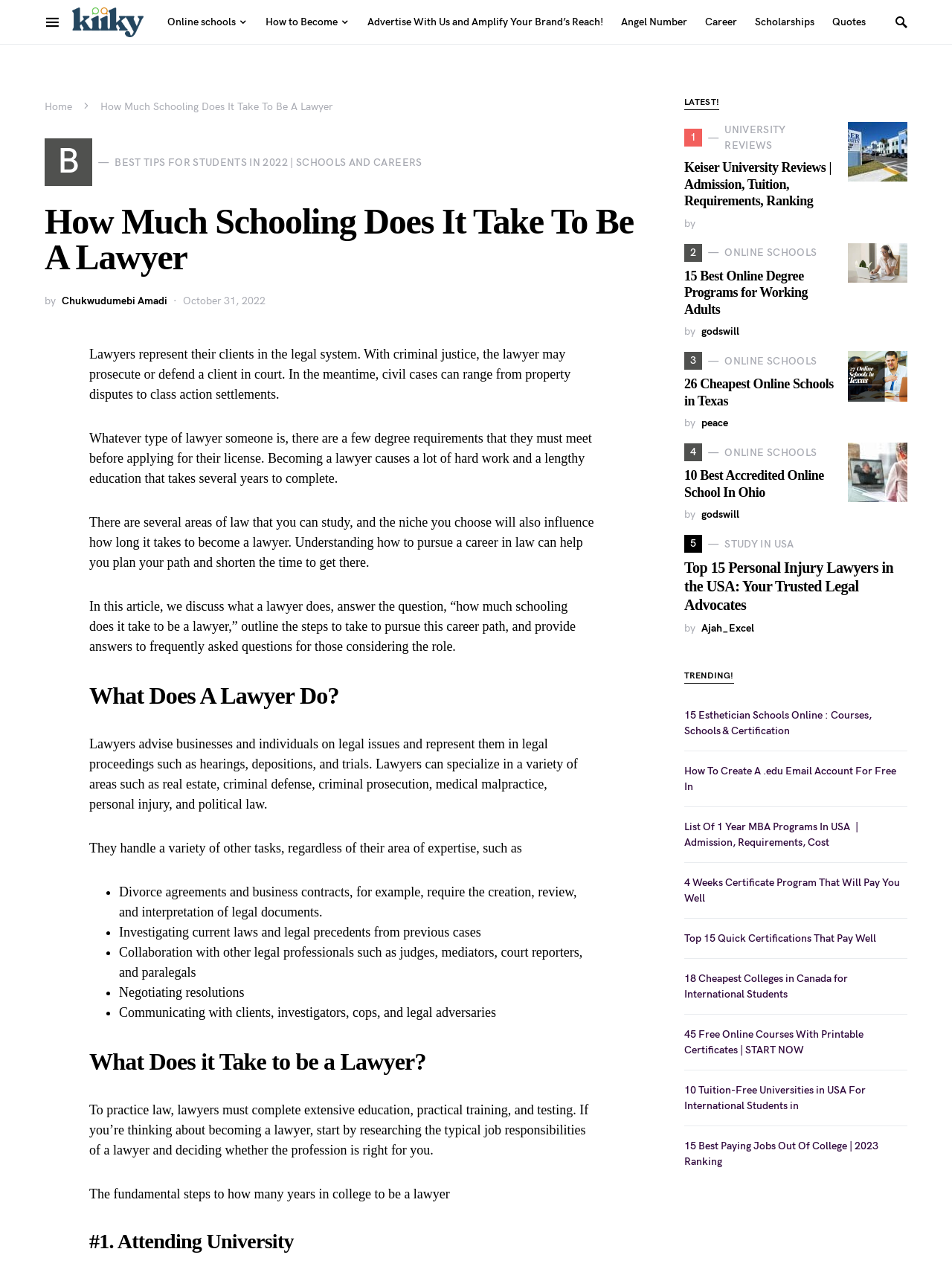Reply to the question below using a single word or brief phrase:
What is the topic of the article '15 Best Online Degree Programs for Working Adults'?

Online degree programs